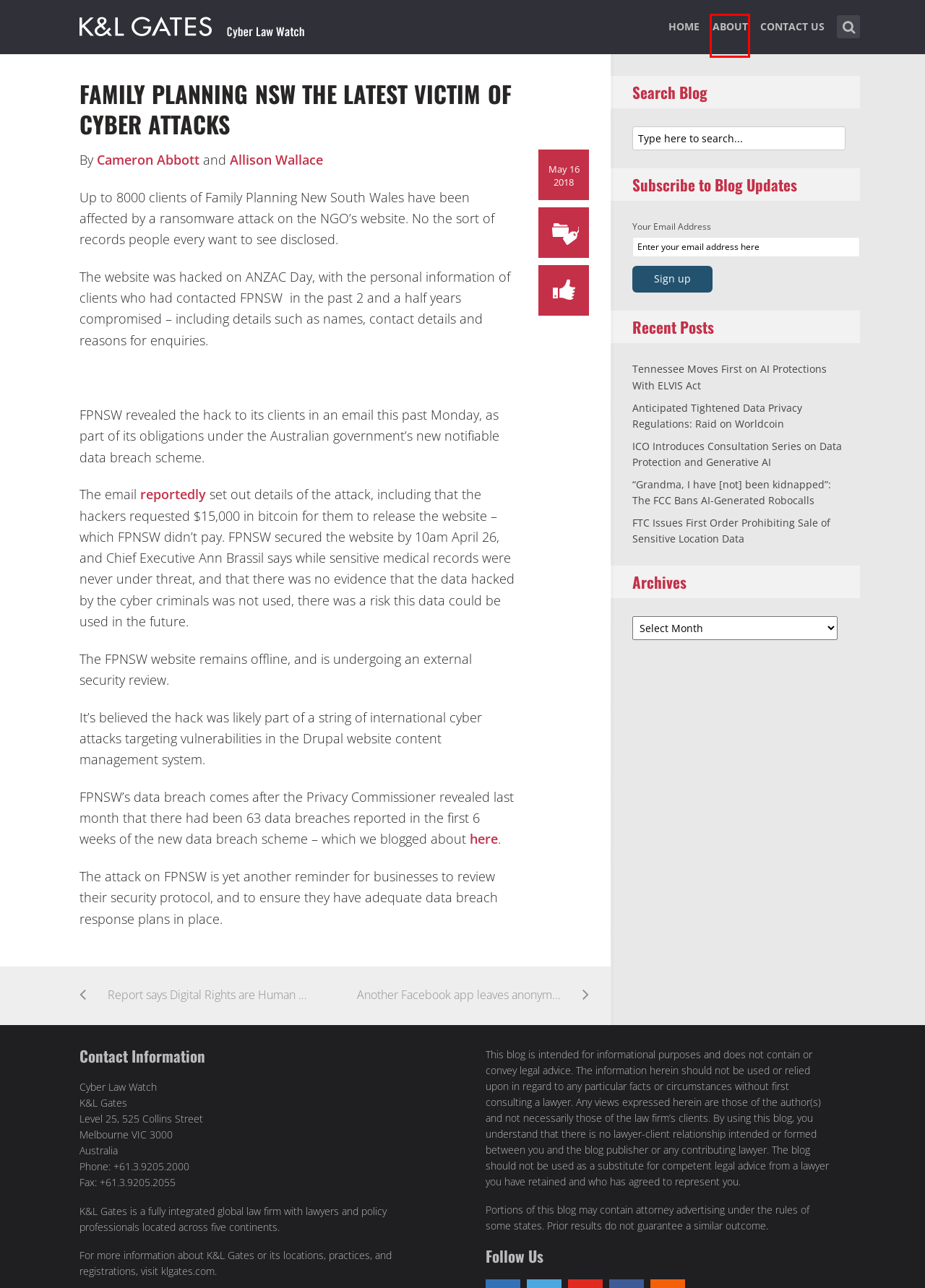You are provided with a screenshot of a webpage that includes a red rectangle bounding box. Please choose the most appropriate webpage description that matches the new webpage after clicking the element within the red bounding box. Here are the candidates:
A. “Grandma, I have [not] been kidnapped”: The FCC Bans AI-Generated Robocalls – Cyber Law Watch
B. Homepage | K&L Gates
C. Report says Digital Rights are Human Rights – Cyber Law Watch
D. About our Cybersecurity Practice – Cyber Law Watch
E. 63 breaches in 6 weeks of the new data breach regime – Cyber Law Watch
F. Cameron Abbott | People | K&L Gates
G. Contact Us – Cyber Law Watch
H. Allison Wallace | People | K&L Gates

D